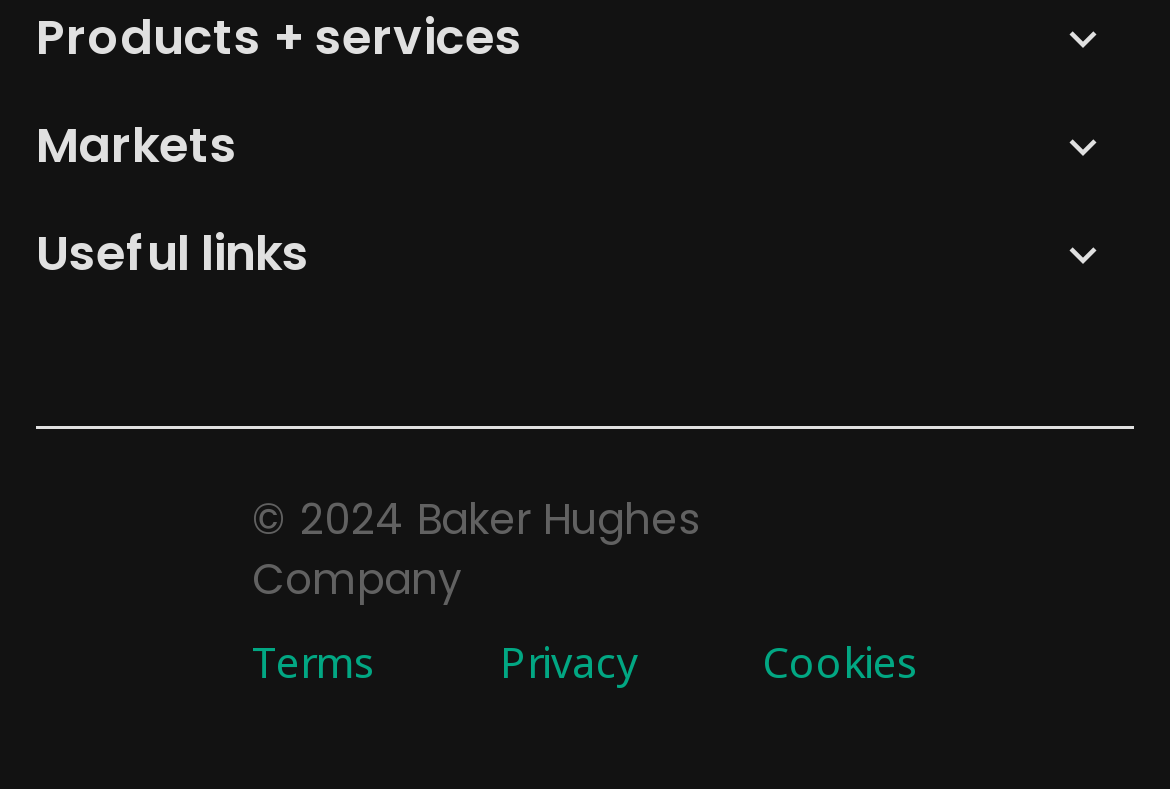Answer succinctly with a single word or phrase:
What are the main categories of products?

Artificial Lift, Coiled Tubing, etc.